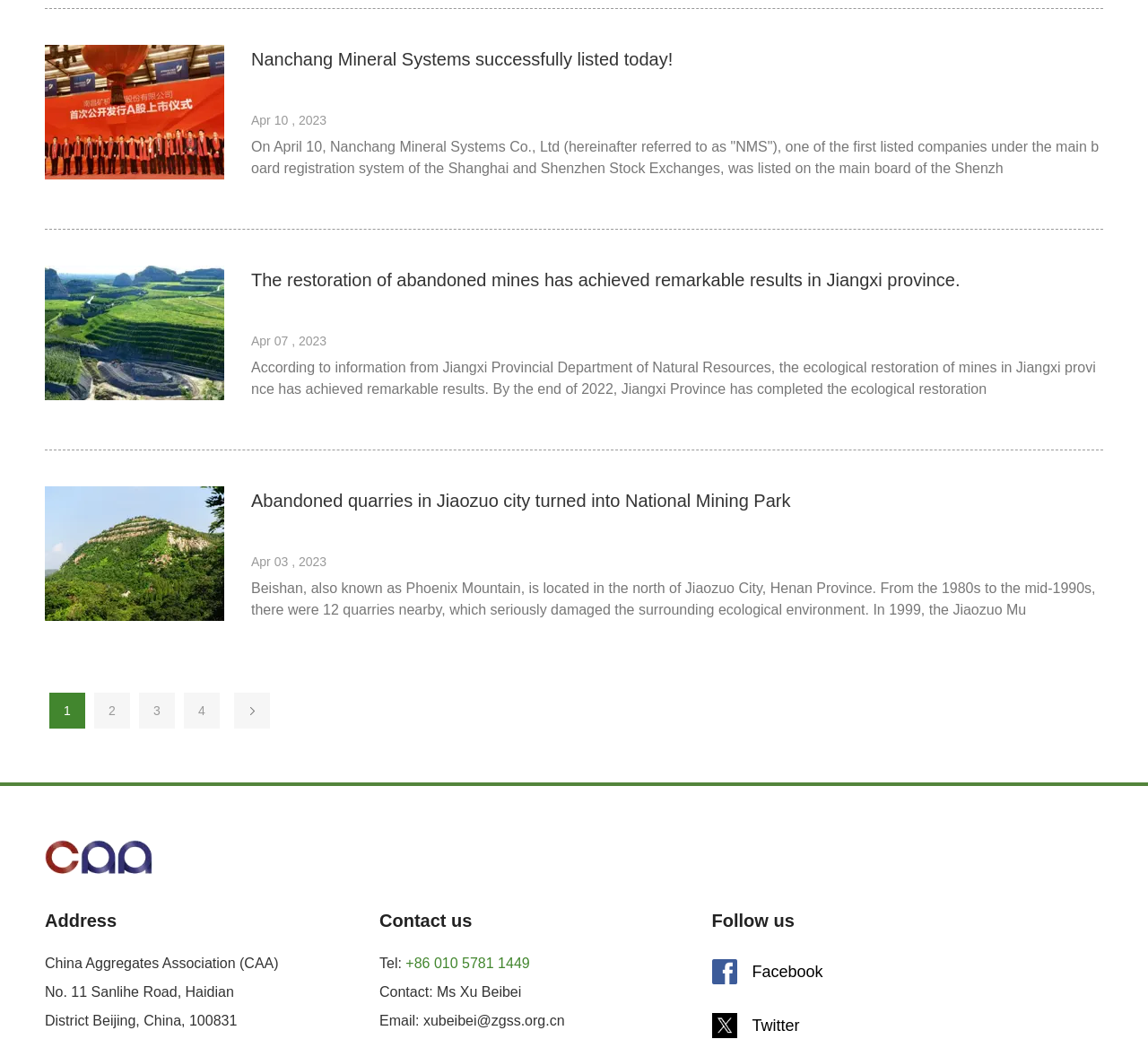What is the name of the mountain mentioned in the third news article?
Look at the screenshot and provide an in-depth answer.

The third news article is 'Abandoned quarries in Jiaozuo city turned into National Mining Park' and it mentions 'Beishan, also known as Phoenix Mountain' in the StaticText element with ID 434.